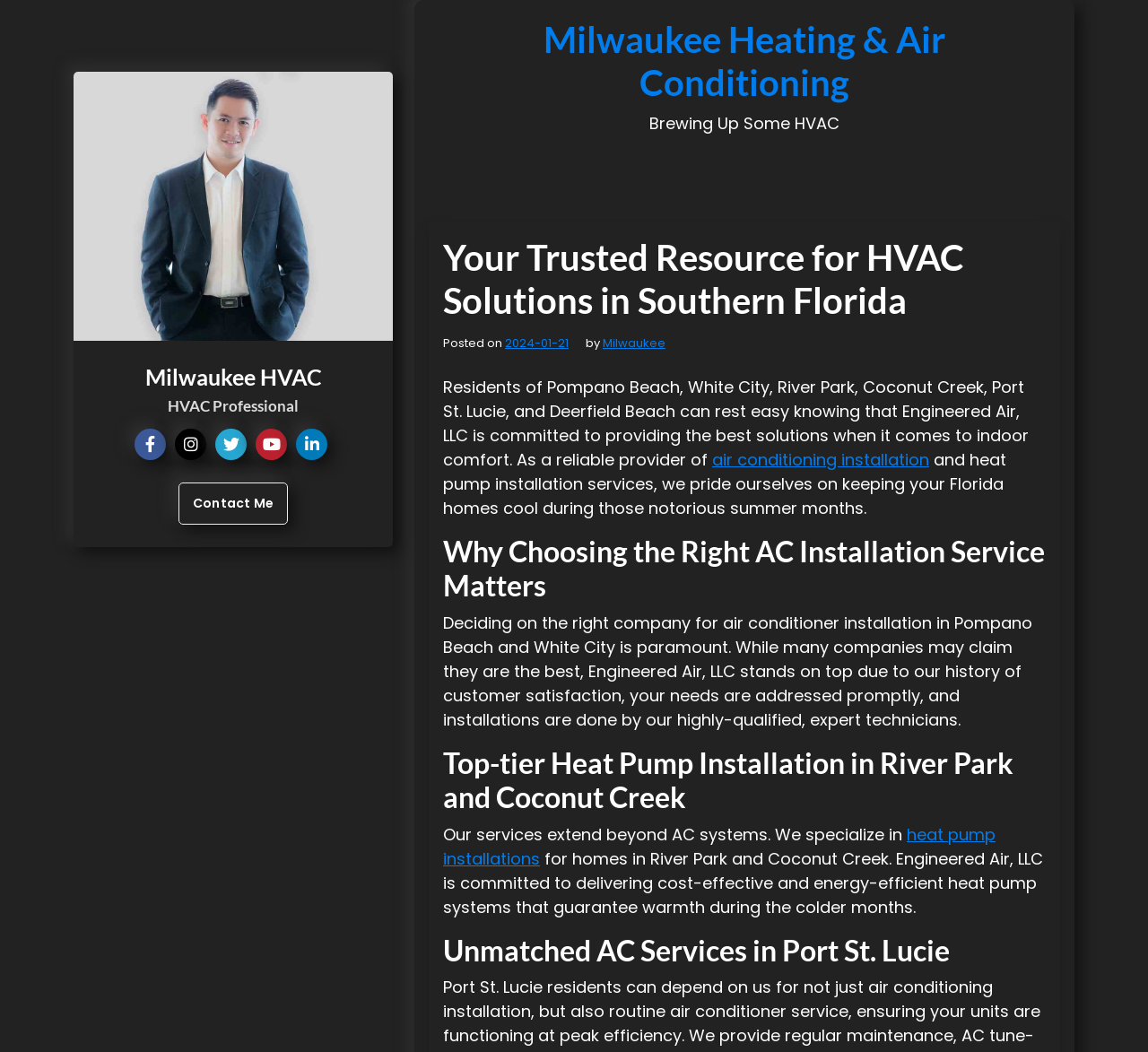Mark the bounding box of the element that matches the following description: "Contact Me".

[0.155, 0.459, 0.251, 0.499]